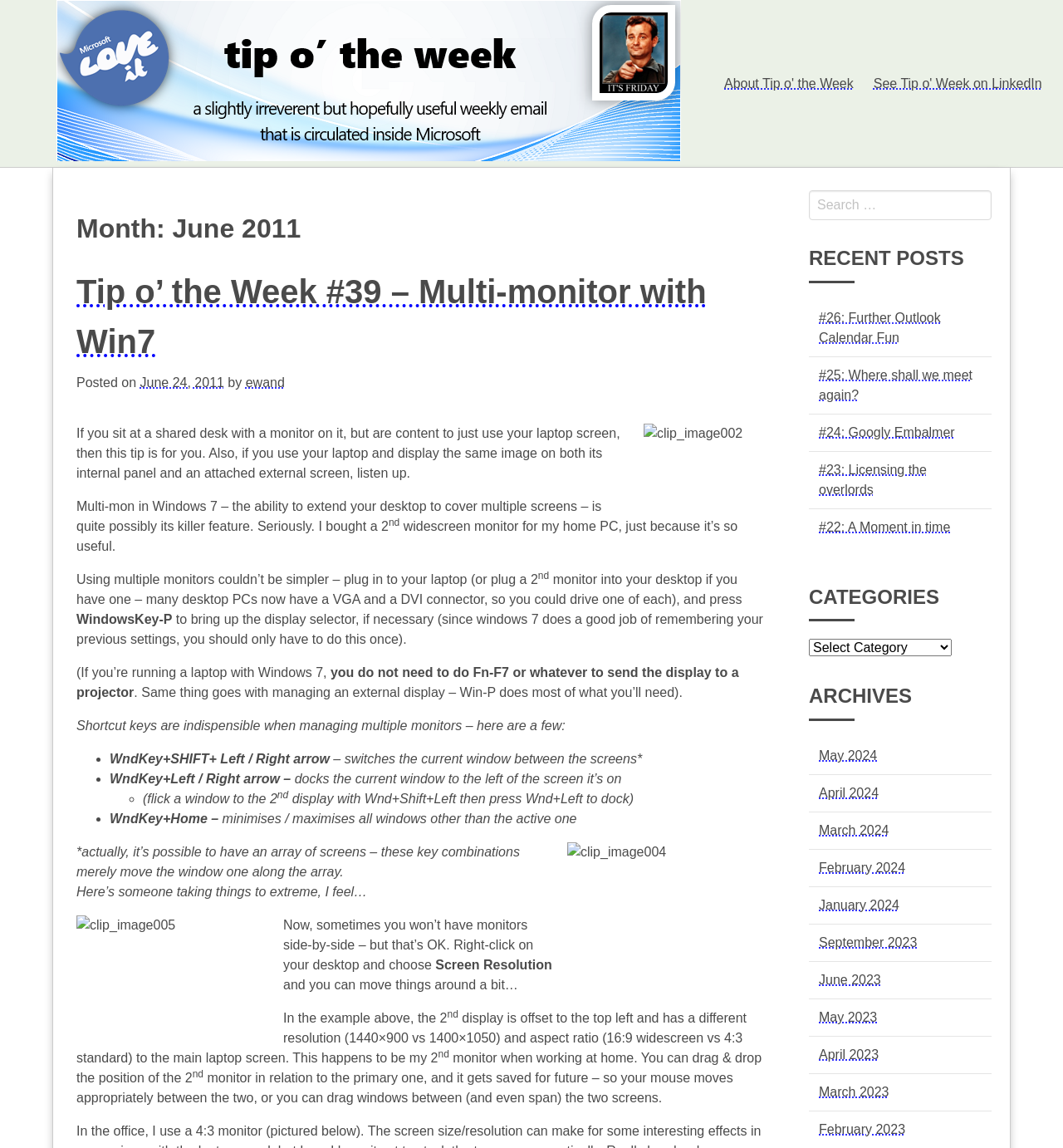Please identify the bounding box coordinates of the element that needs to be clicked to execute the following command: "Read Tip o’ the Week #39". Provide the bounding box using four float numbers between 0 and 1, formatted as [left, top, right, bottom].

[0.072, 0.238, 0.665, 0.313]